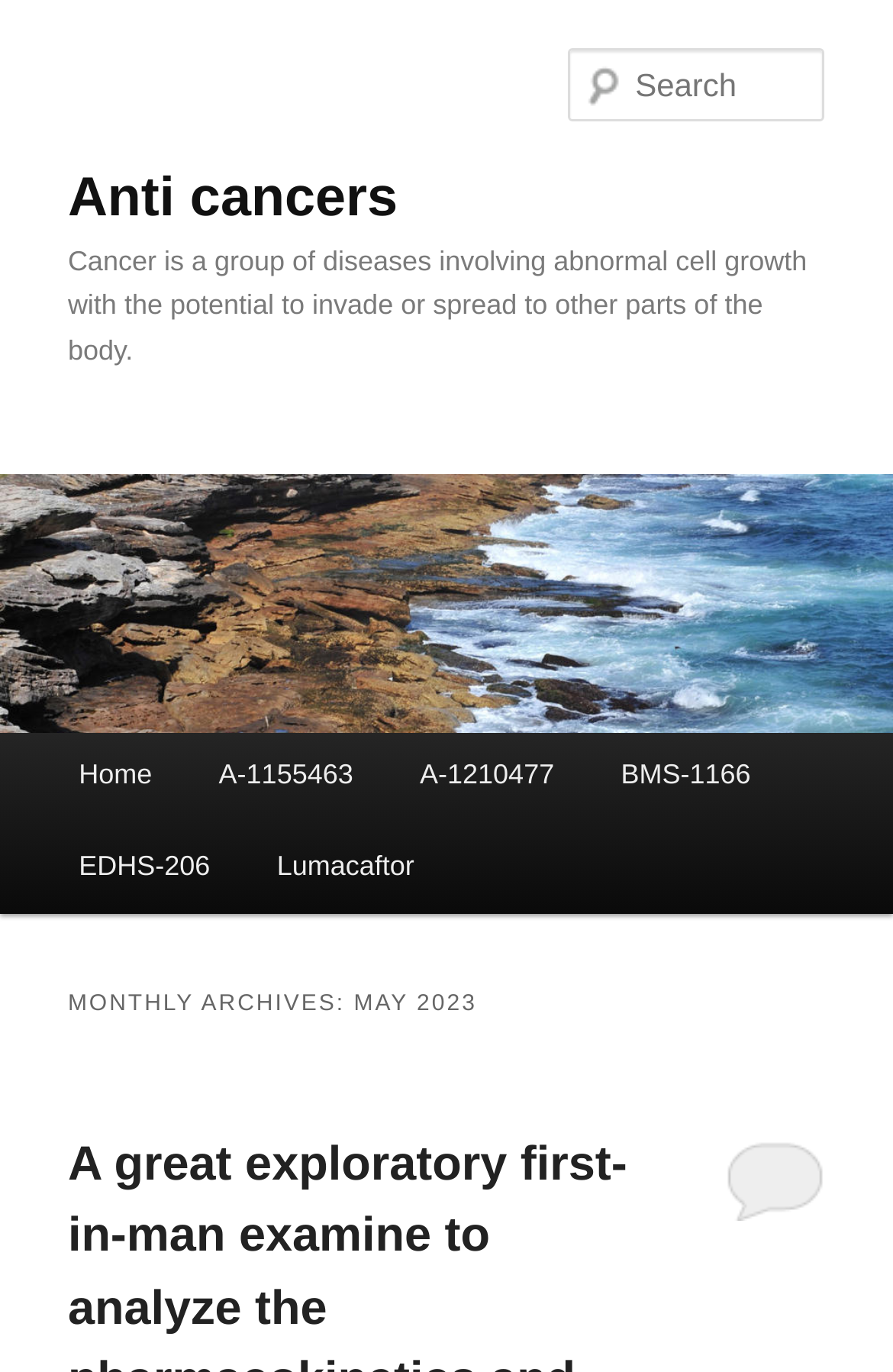Please examine the image and answer the question with a detailed explanation:
What is the purpose of the textbox?

The textbox has a label 'Search Search' and is located at the top of the webpage, suggesting that its purpose is to allow users to search for specific content on the webpage.